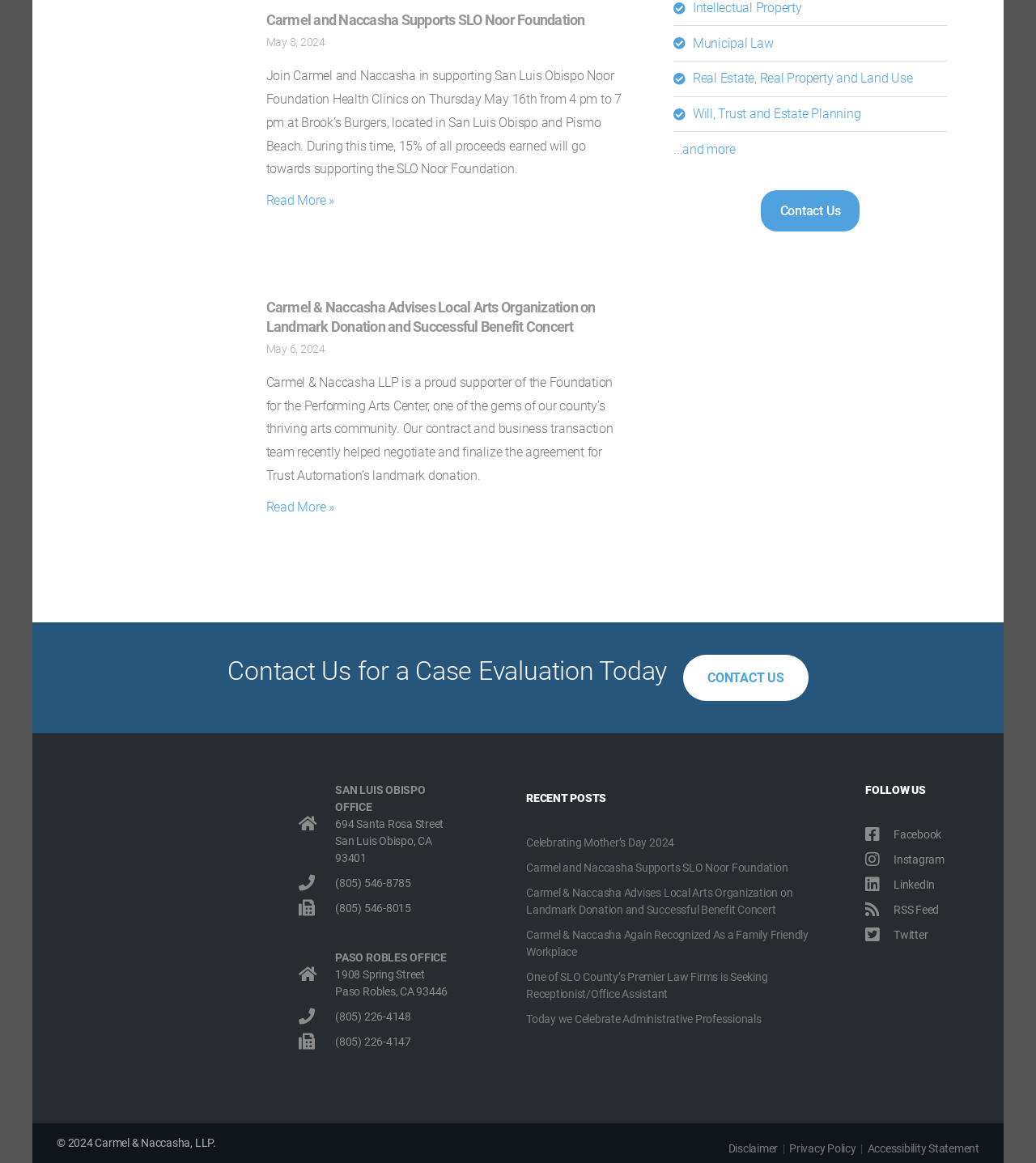Could you determine the bounding box coordinates of the clickable element to complete the instruction: "Read more about Carmel and Naccasha Supports SLO Noor Foundation"? Provide the coordinates as four float numbers between 0 and 1, i.e., [left, top, right, bottom].

[0.257, 0.166, 0.323, 0.179]